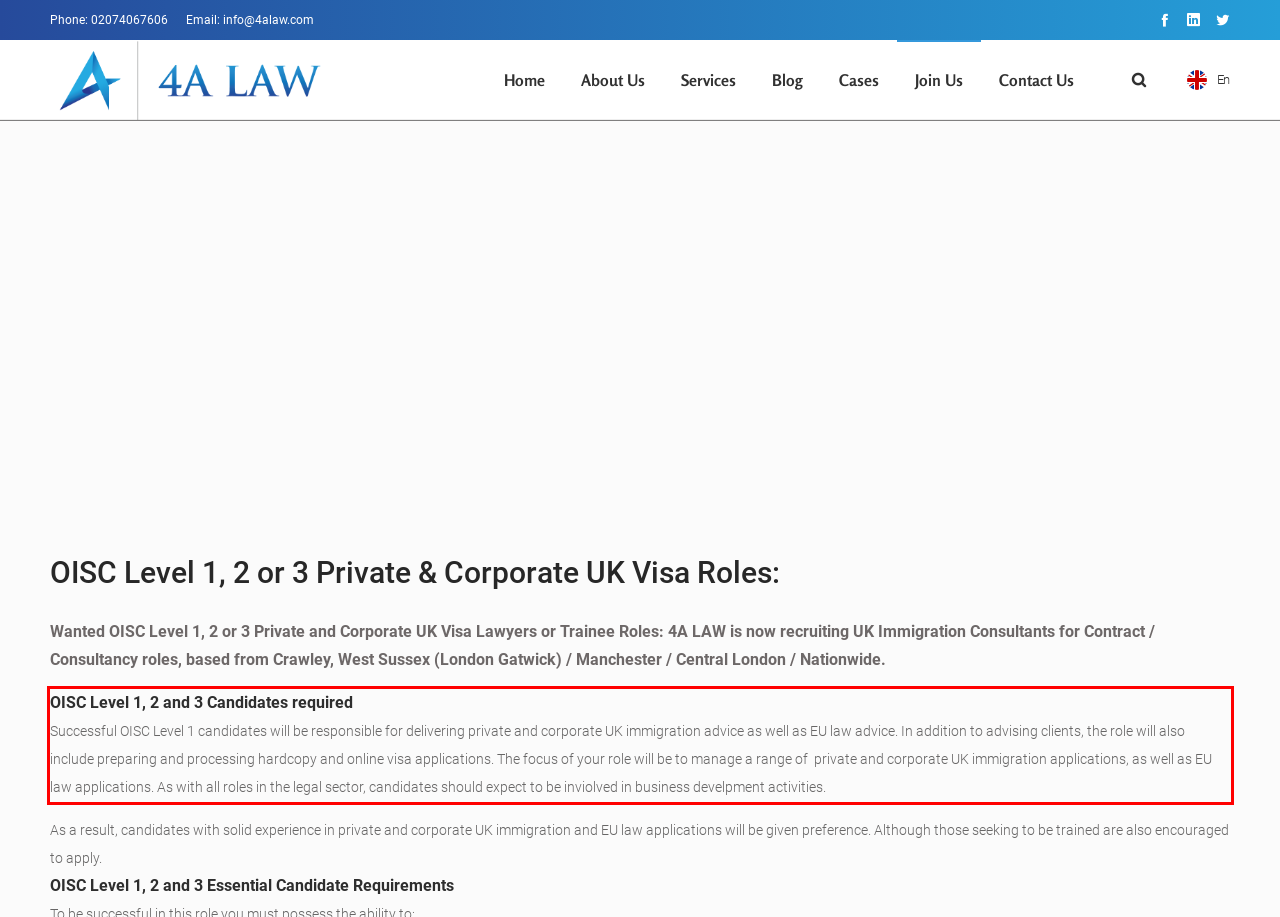Given the screenshot of the webpage, identify the red bounding box, and recognize the text content inside that red bounding box.

OISC Level 1, 2 and 3 Candidates required Successful OISC Level 1 candidates will be responsible for delivering private and corporate UK immigration advice as well as EU law advice. In addition to advising clients, the role will also include preparing and processing hardcopy and online visa applications. The focus of your role will be to manage a range of private and corporate UK immigration applications, as well as EU law applications. As with all roles in the legal sector, candidates should expect to be inviolved in business develpment activities.